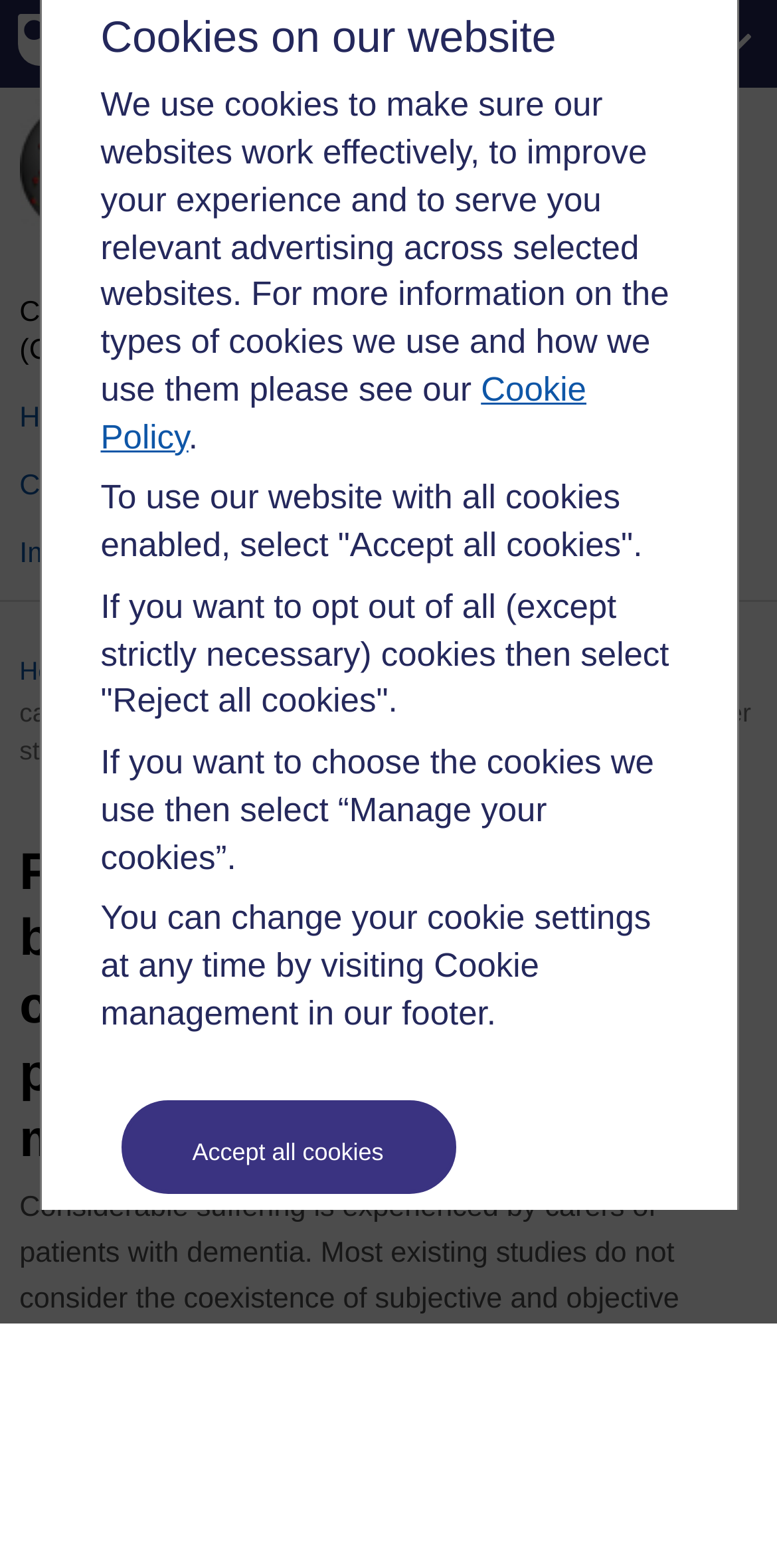Please specify the bounding box coordinates of the element that should be clicked to execute the given instruction: 'Read the article about predictors of high level of burden and distress in caregivers of demented patients'. Ensure the coordinates are four float numbers between 0 and 1, expressed as [left, top, right, bottom].

[0.025, 0.536, 0.975, 0.75]